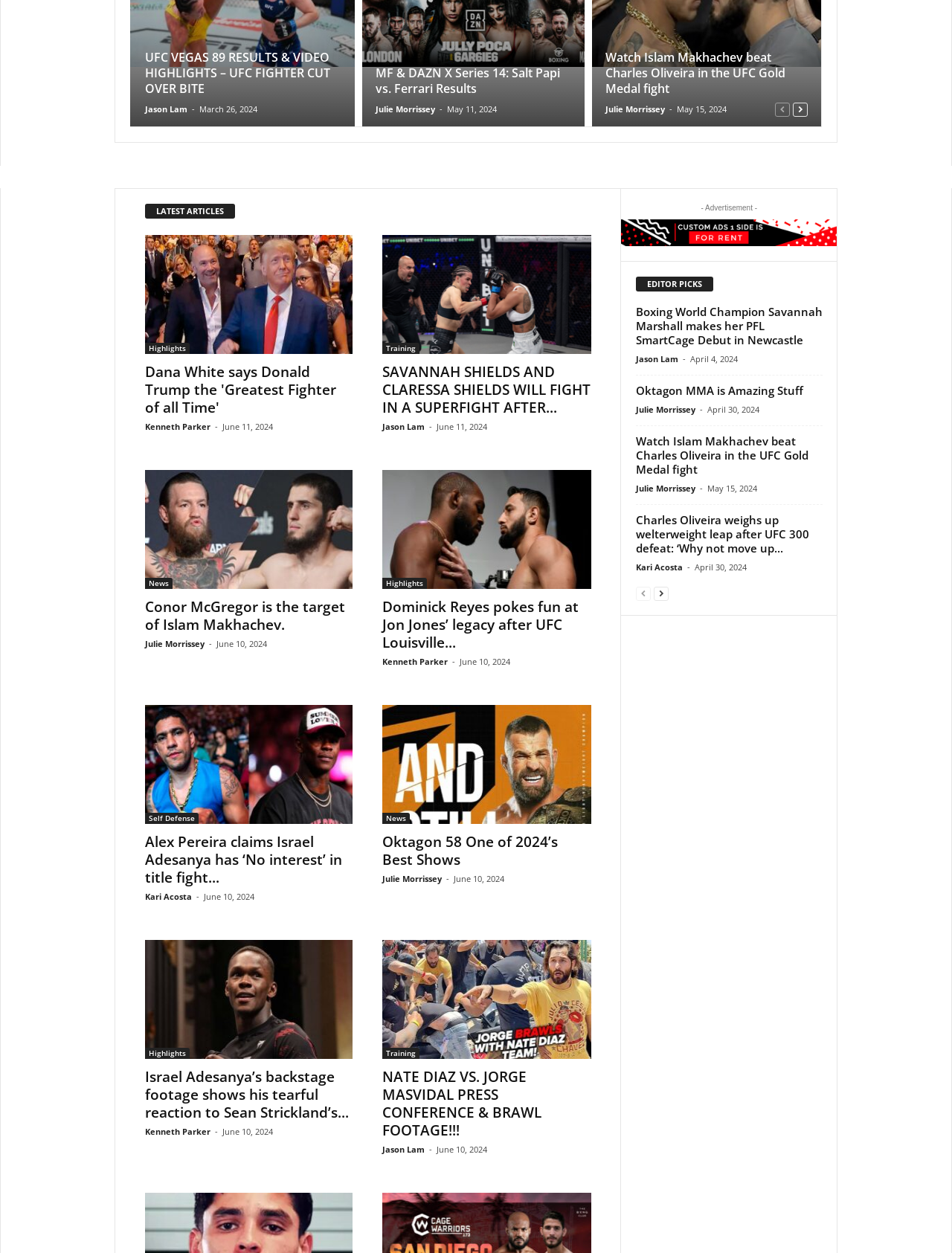Extract the bounding box of the UI element described as: "Usage Terms".

None